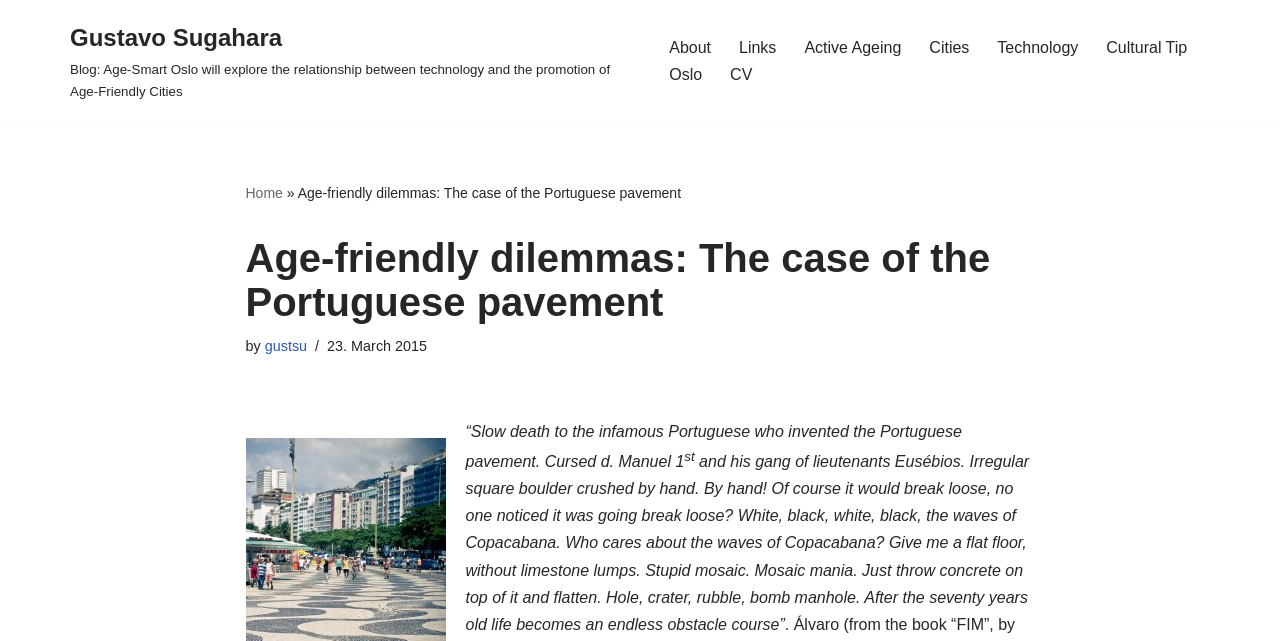Please determine the bounding box coordinates of the area that needs to be clicked to complete this task: 'Click on Provision and Use of Work Equipment Regulations 1998 ( PUWER )'. The coordinates must be four float numbers between 0 and 1, formatted as [left, top, right, bottom].

None